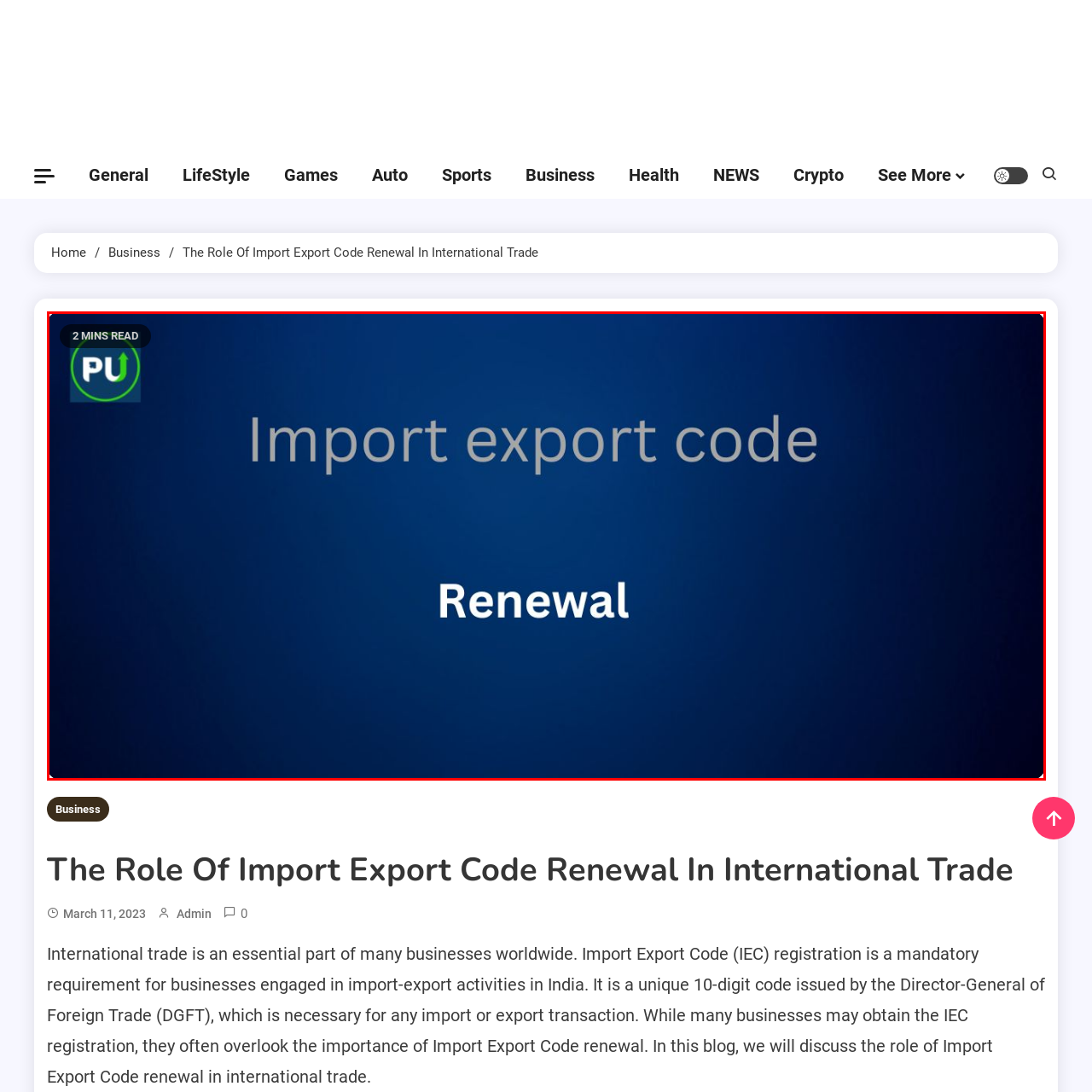Identify the content inside the red box and answer the question using a brief word or phrase: What is the significance of the word 'Renewal'?

It emphasizes its importance